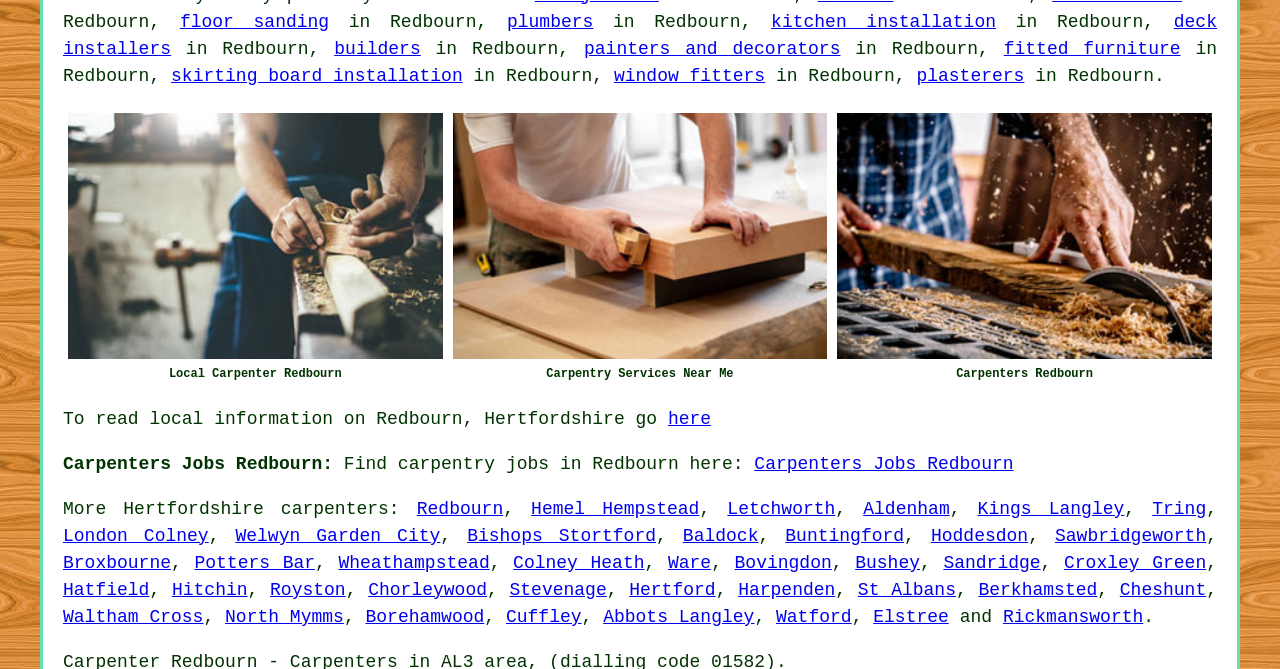Refer to the image and provide an in-depth answer to the question:
What is the location of the local carpenter?

The webpage is focused on local carpenters in Redbourn, Hertfordshire, and provides information about carpentry services and jobs in this location.